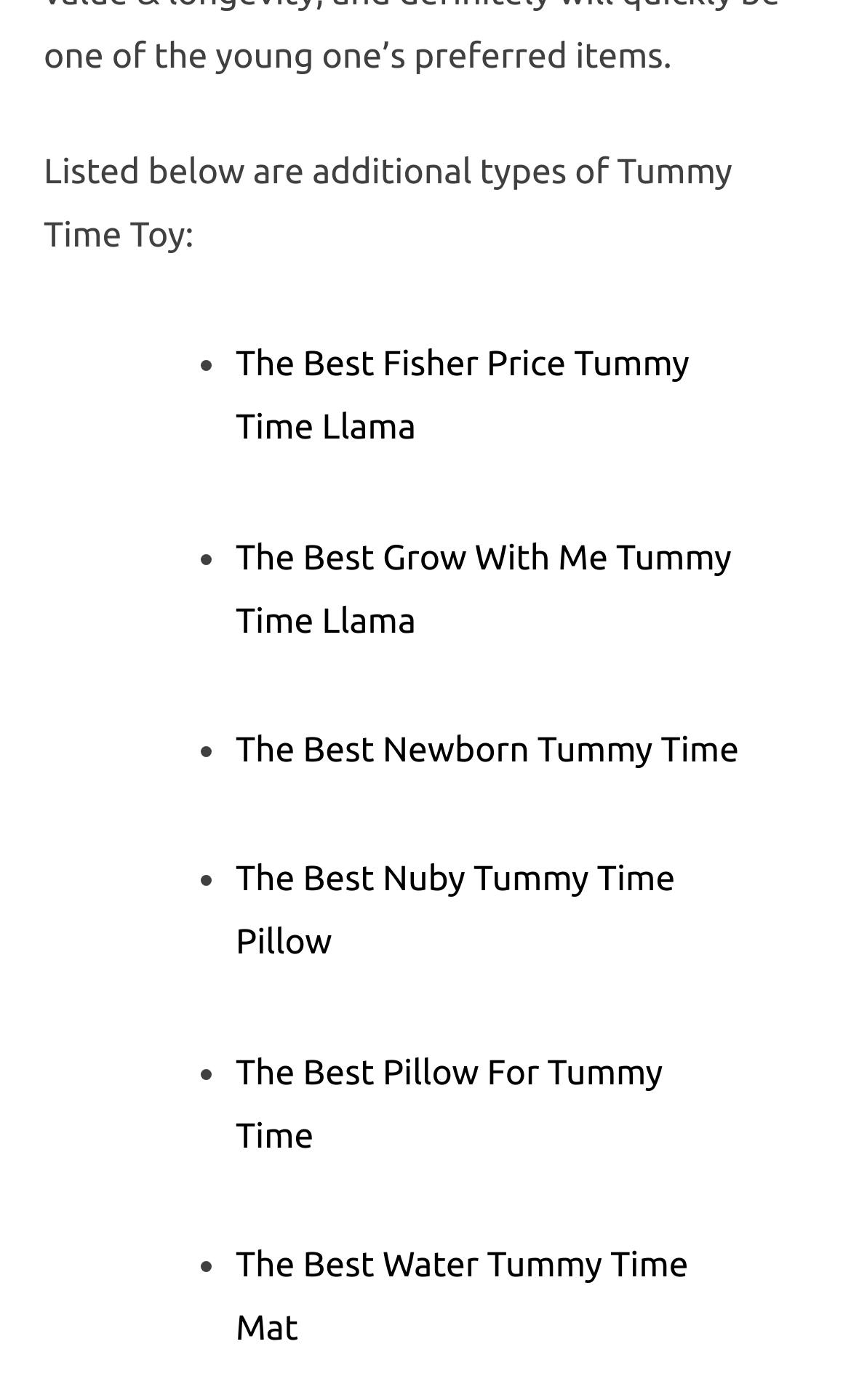Answer the question in one word or a short phrase:
What is the first item on the list?

Fisher Price Tummy Time Llama